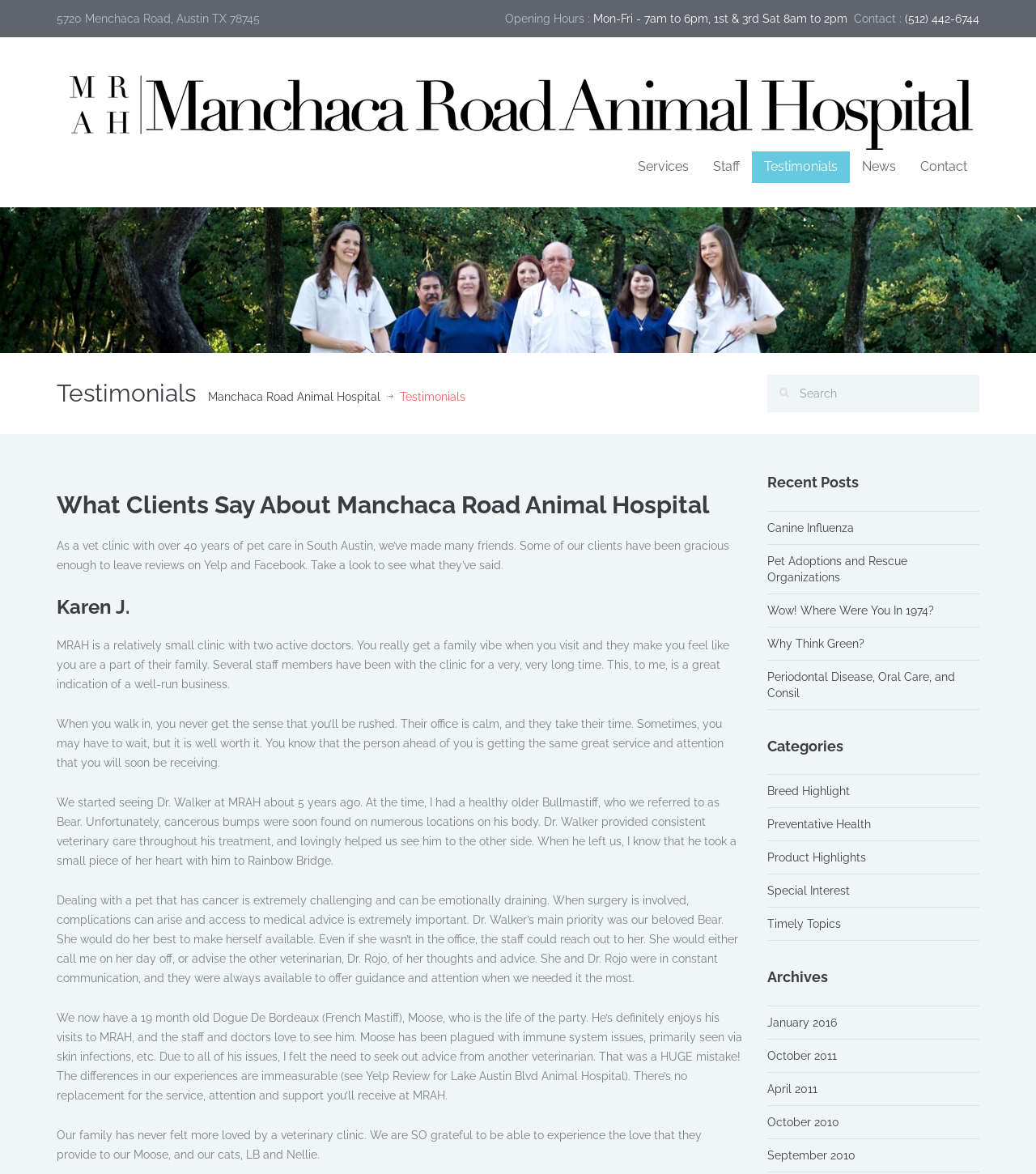Determine the bounding box coordinates of the section to be clicked to follow the instruction: "Click on Home". The coordinates should be given as four float numbers between 0 and 1, formatted as [left, top, right, bottom].

None